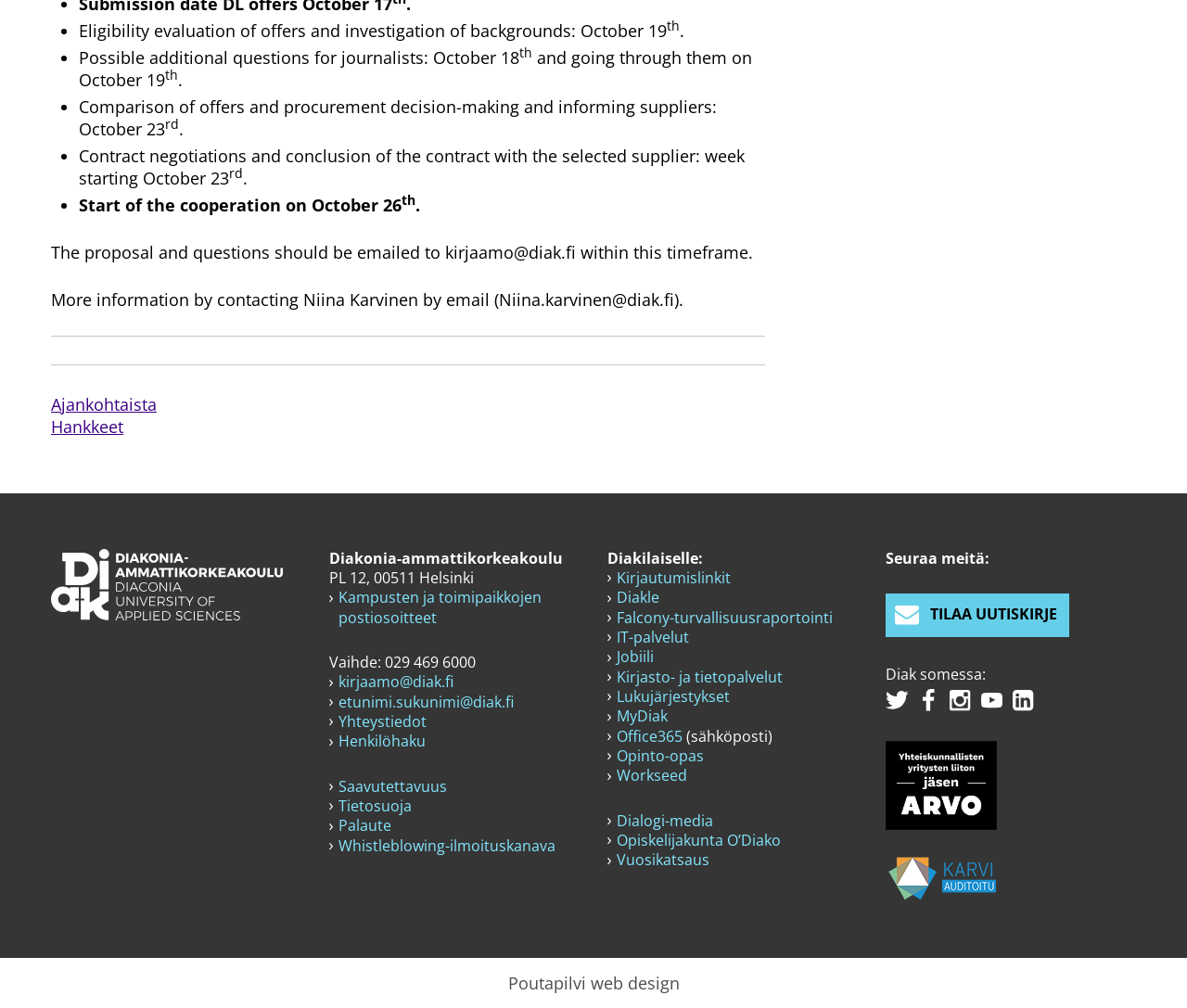What is the purpose of the superscript 'th' and 'rd'?
Using the image, give a concise answer in the form of a single word or short phrase.

To indicate dates